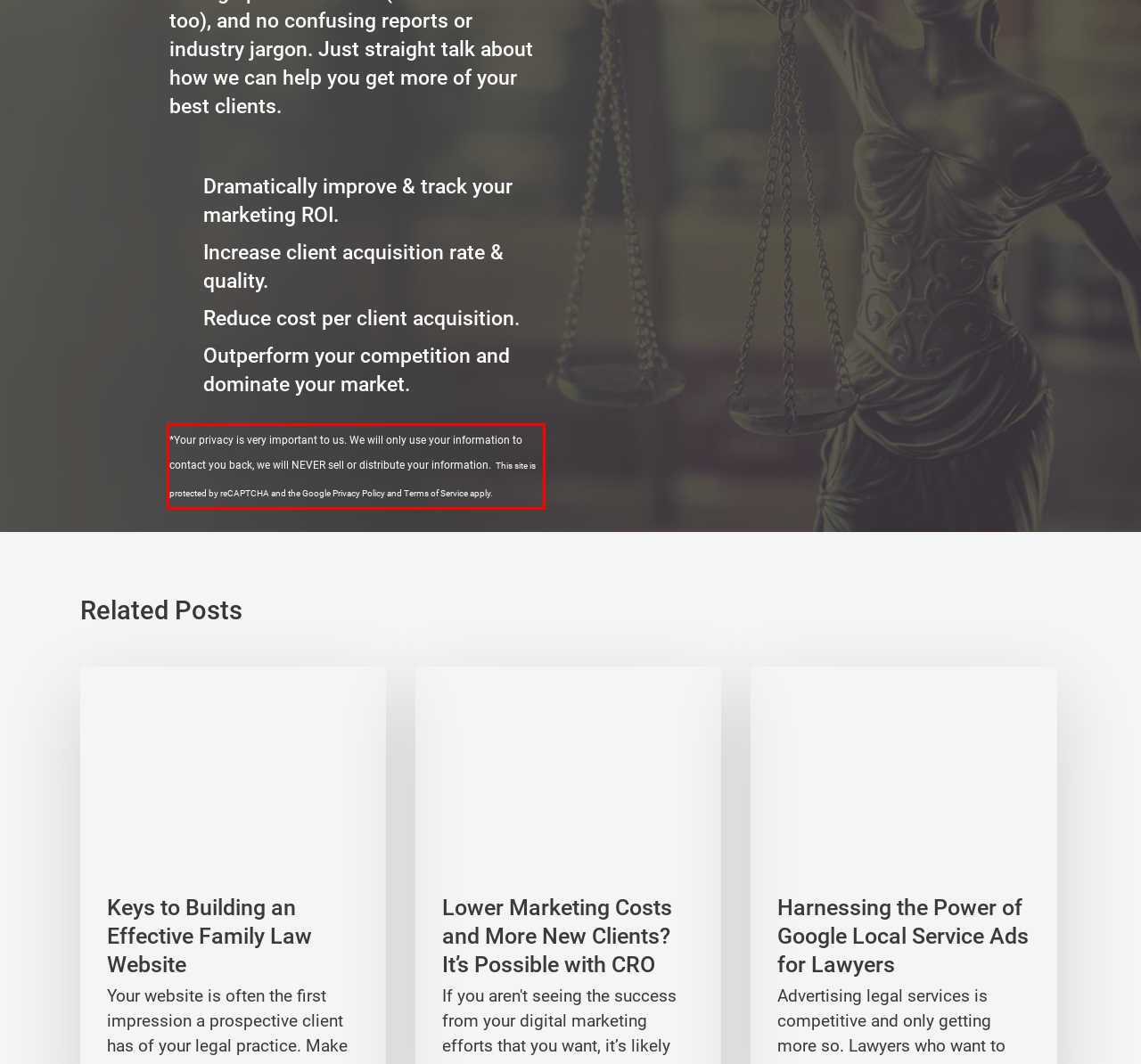Inspect the webpage screenshot that has a red bounding box and use OCR technology to read and display the text inside the red bounding box.

*Your privacy is very important to us. We will only use your information to contact you back, we will NEVER sell or distribute your information. This site is protected by reCAPTCHA and the Google Privacy Policy and Terms of Service apply.